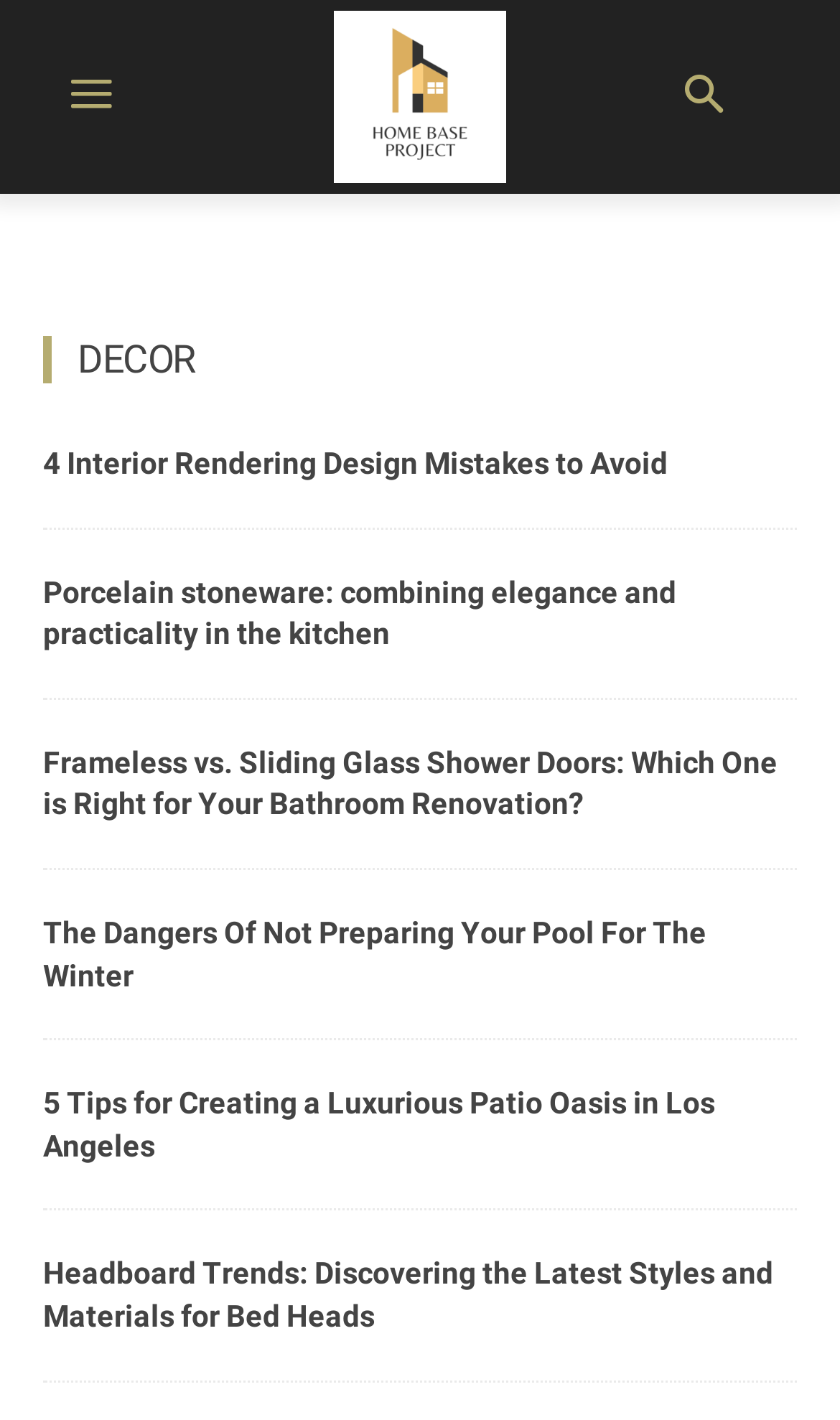How many article links are displayed on the webpage?
Give a single word or phrase answer based on the content of the image.

5